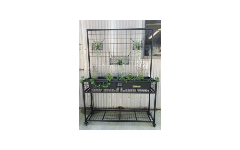Analyze the image and provide a detailed answer to the question: What is the benefit of the sturdy base?

According to the caption, the sturdy base provides extra storage or additional planting space, making the product more functional and practical for plant enthusiasts.